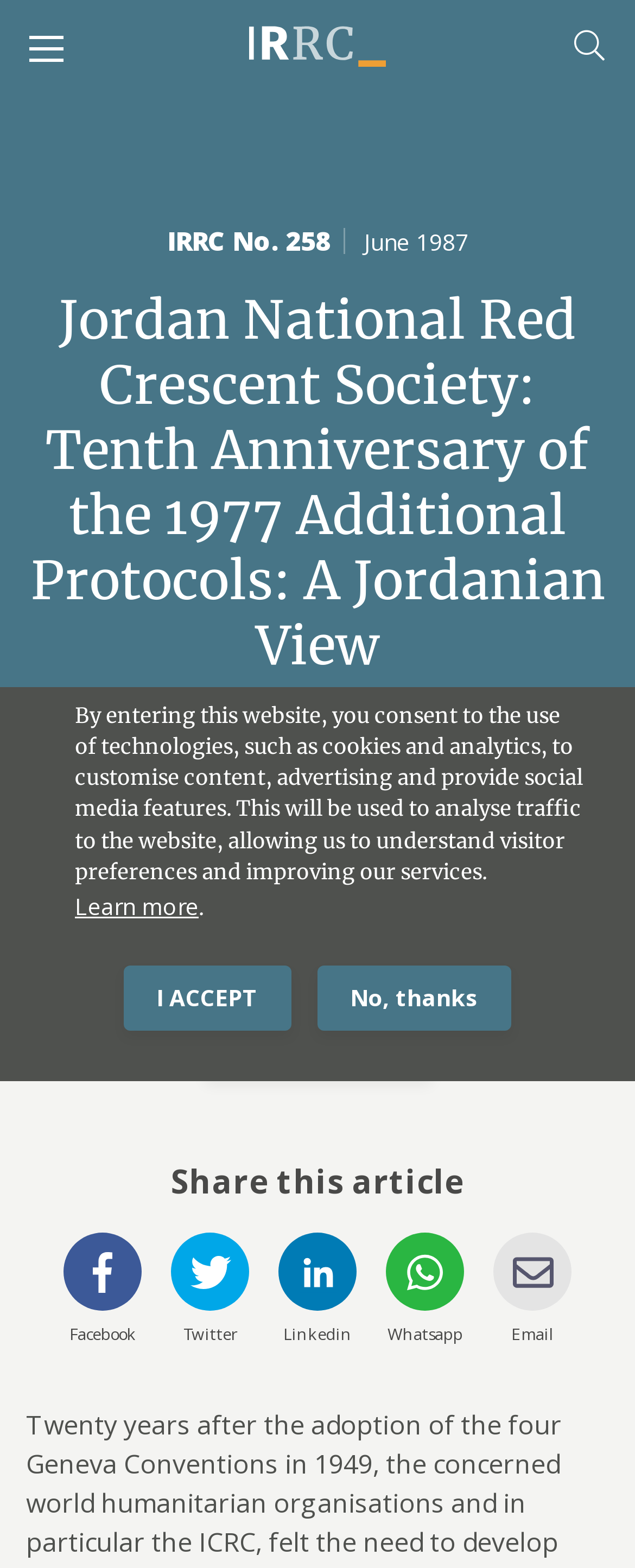Determine the title of the webpage and give its text content.

Jordan National Red Crescent Society: Tenth Anniversary of the 1977 Additional Protocols: A Jordanian View